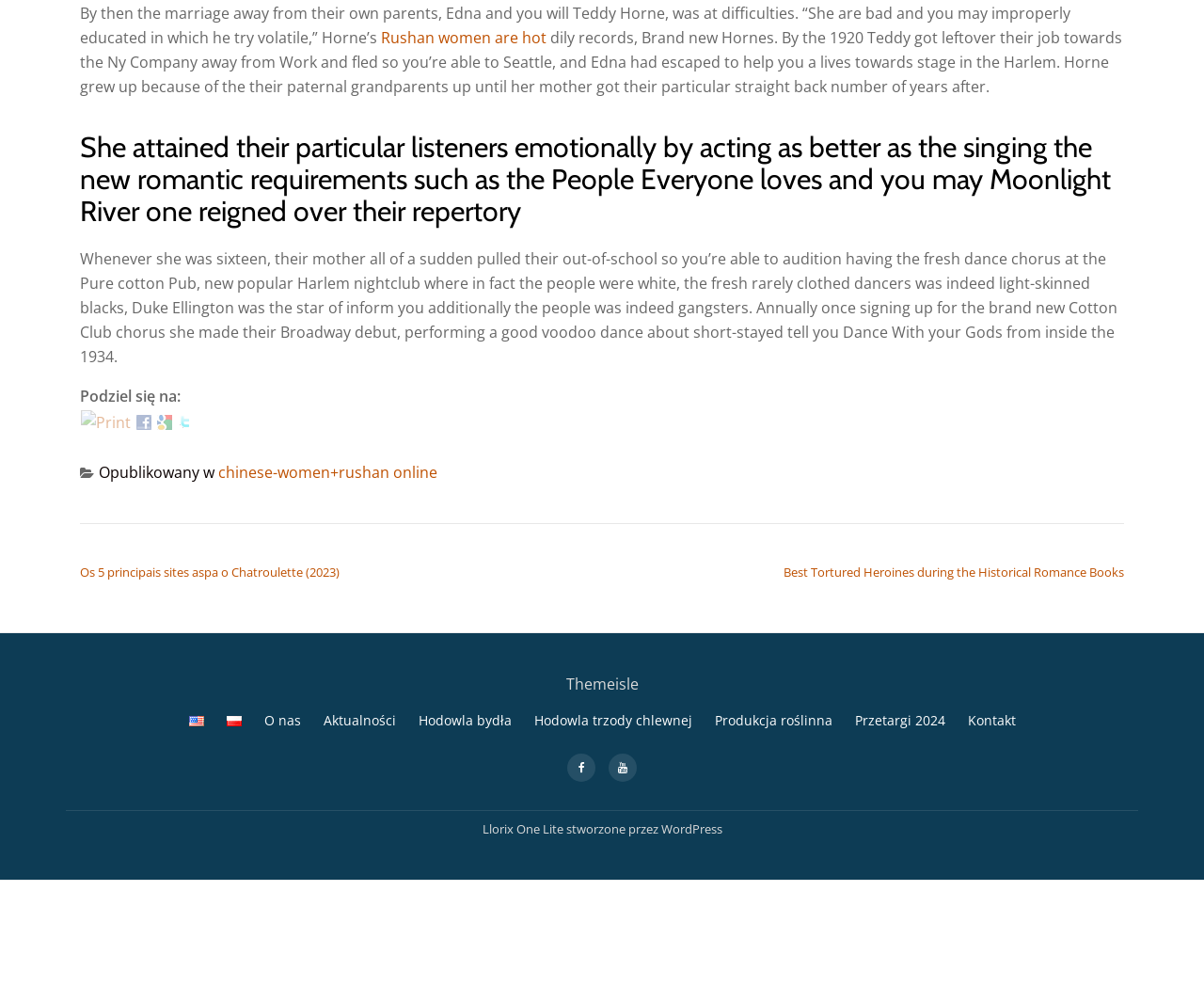Show the bounding box coordinates for the element that needs to be clicked to execute the following instruction: "Click on the 'Print' button". Provide the coordinates in the form of four float numbers between 0 and 1, i.e., [left, top, right, bottom].

[0.067, 0.416, 0.109, 0.437]